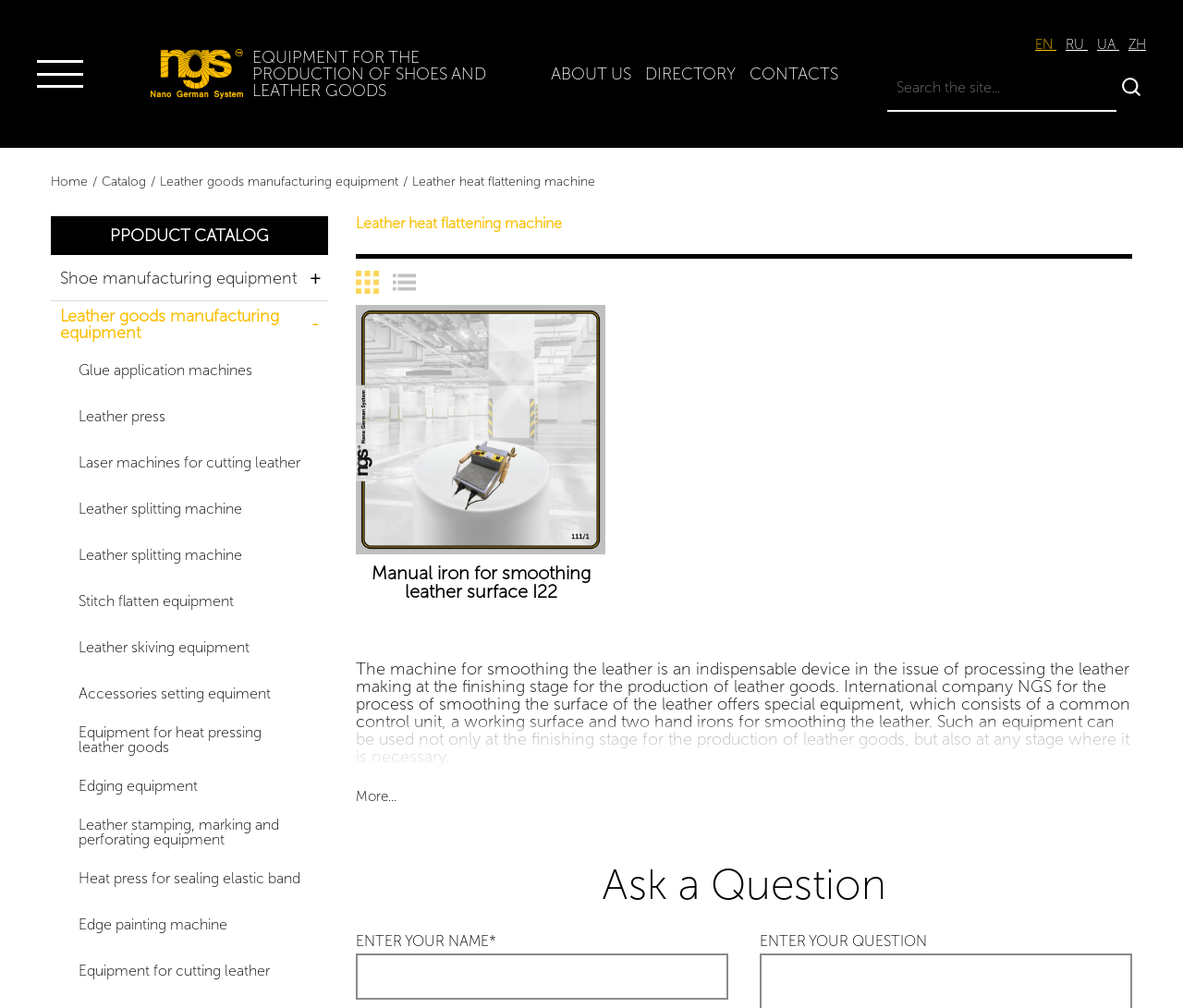Can you give a detailed response to the following question using the information from the image? What is the purpose of the 'Search the site...' textbox?

I determined the purpose of the 'Search the site...' textbox by looking at the textbox element on the webpage, which has a placeholder text 'Search the site...' and is likely to be used for searching the website.